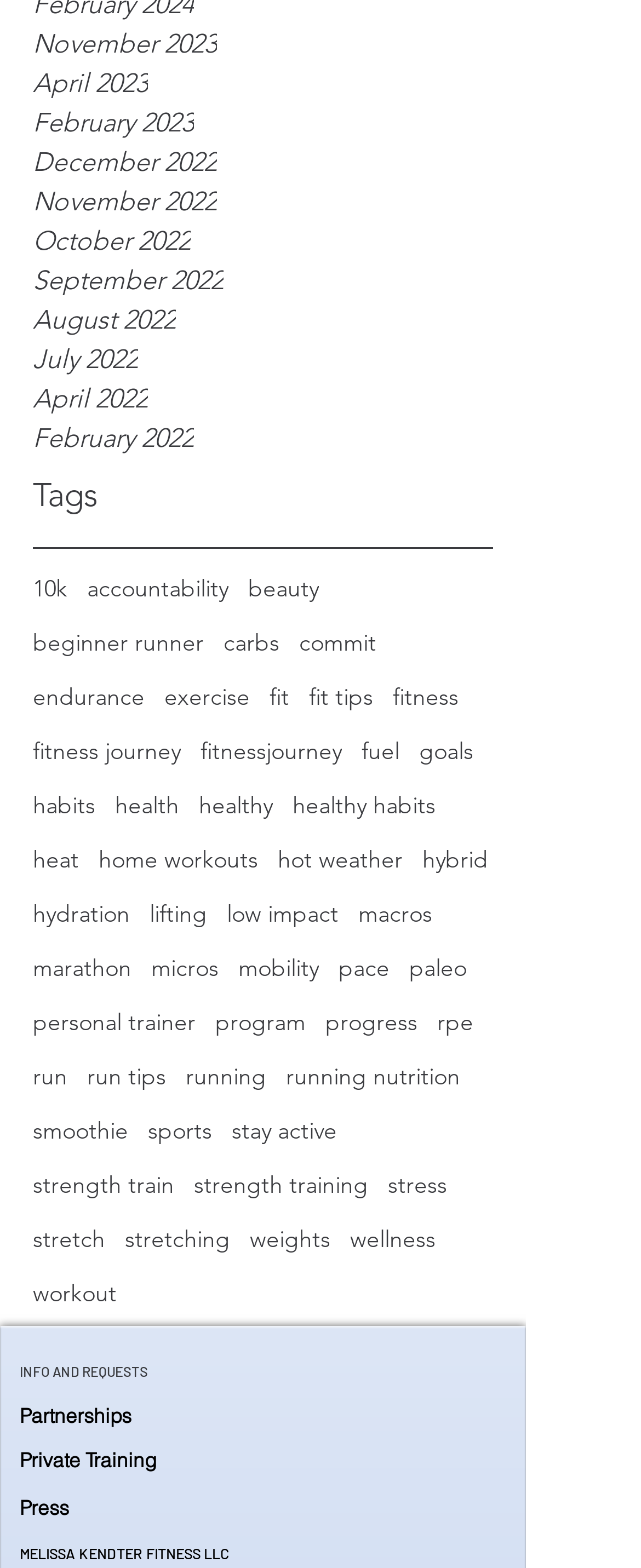Using the information in the image, could you please answer the following question in detail:
What type of content is listed under the 'Tags' section?

The 'Tags' section on the webpage lists many links with text such as '10k', 'accountability', 'beauty', and so on. These links suggest that the 'Tags' section lists fitness-related keywords or topics, which can be used to categorize or search for content on the webpage.